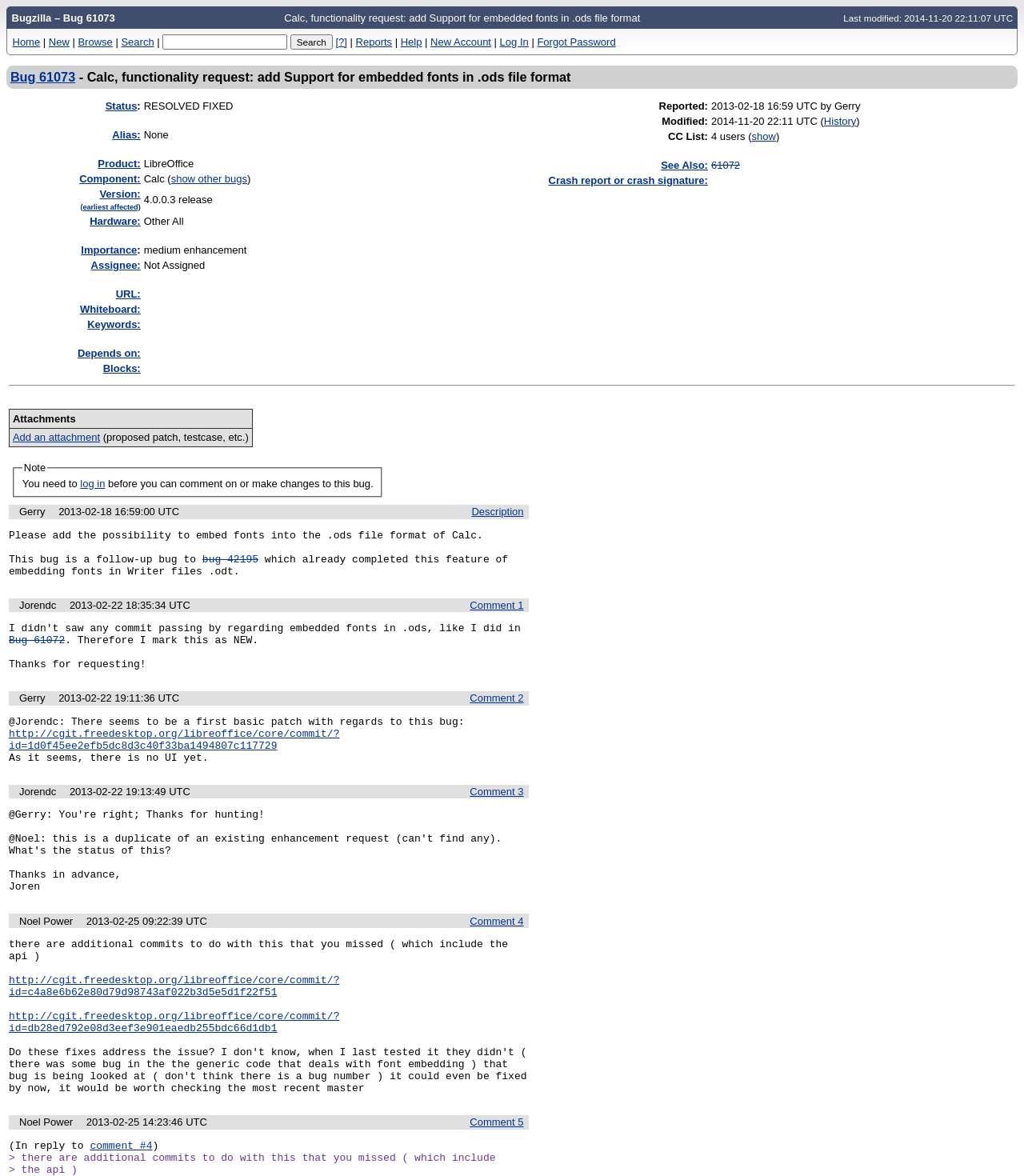Can you find the bounding box coordinates for the element that needs to be clicked to execute this instruction: "Create a new bug report"? The coordinates should be given as four float numbers between 0 and 1, i.e., [left, top, right, bottom].

[0.048, 0.03, 0.068, 0.04]